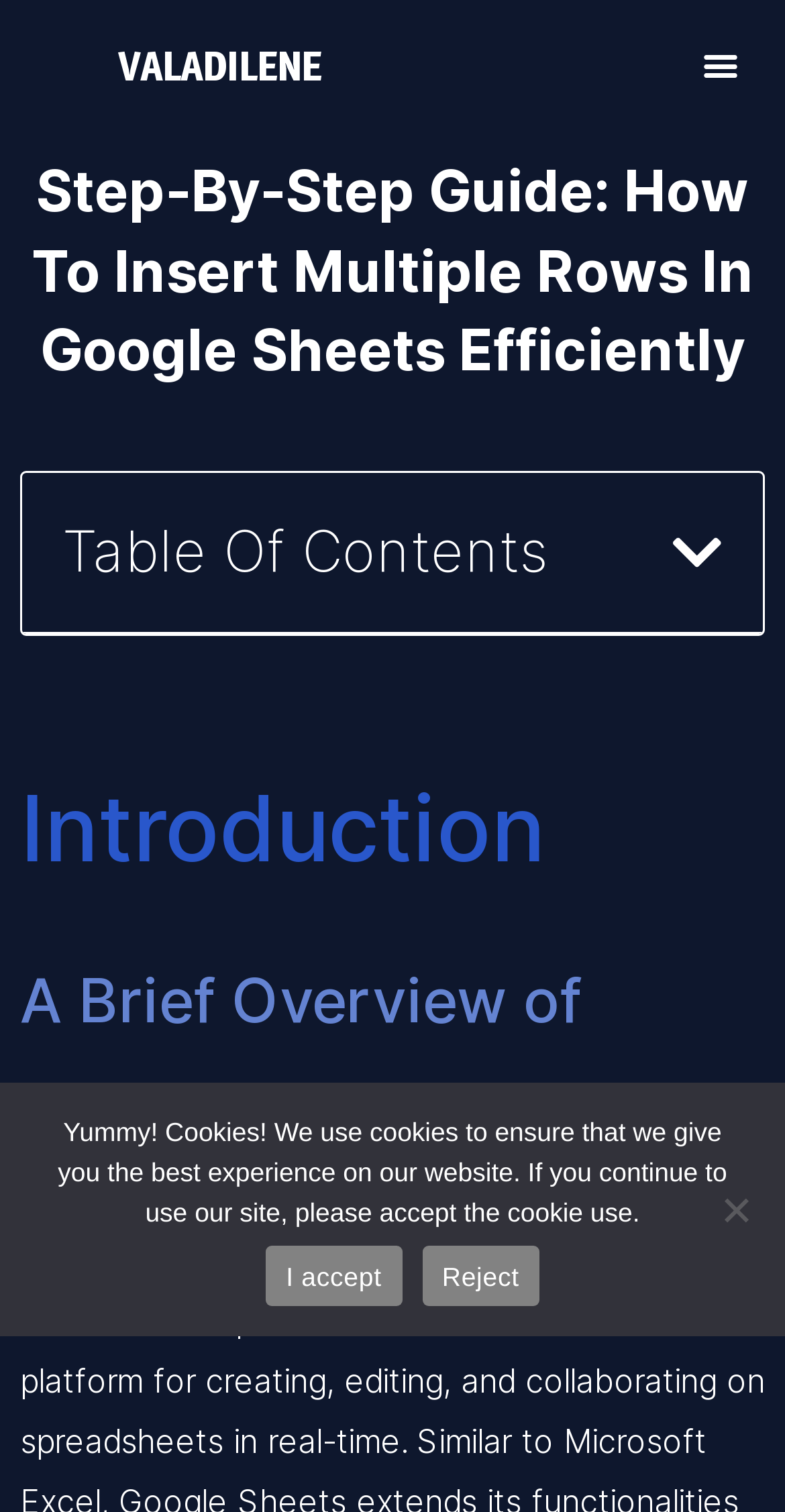Determine the bounding box coordinates (top-left x, top-left y, bottom-right x, bottom-right y) of the UI element described in the following text: I accept

[0.339, 0.824, 0.512, 0.864]